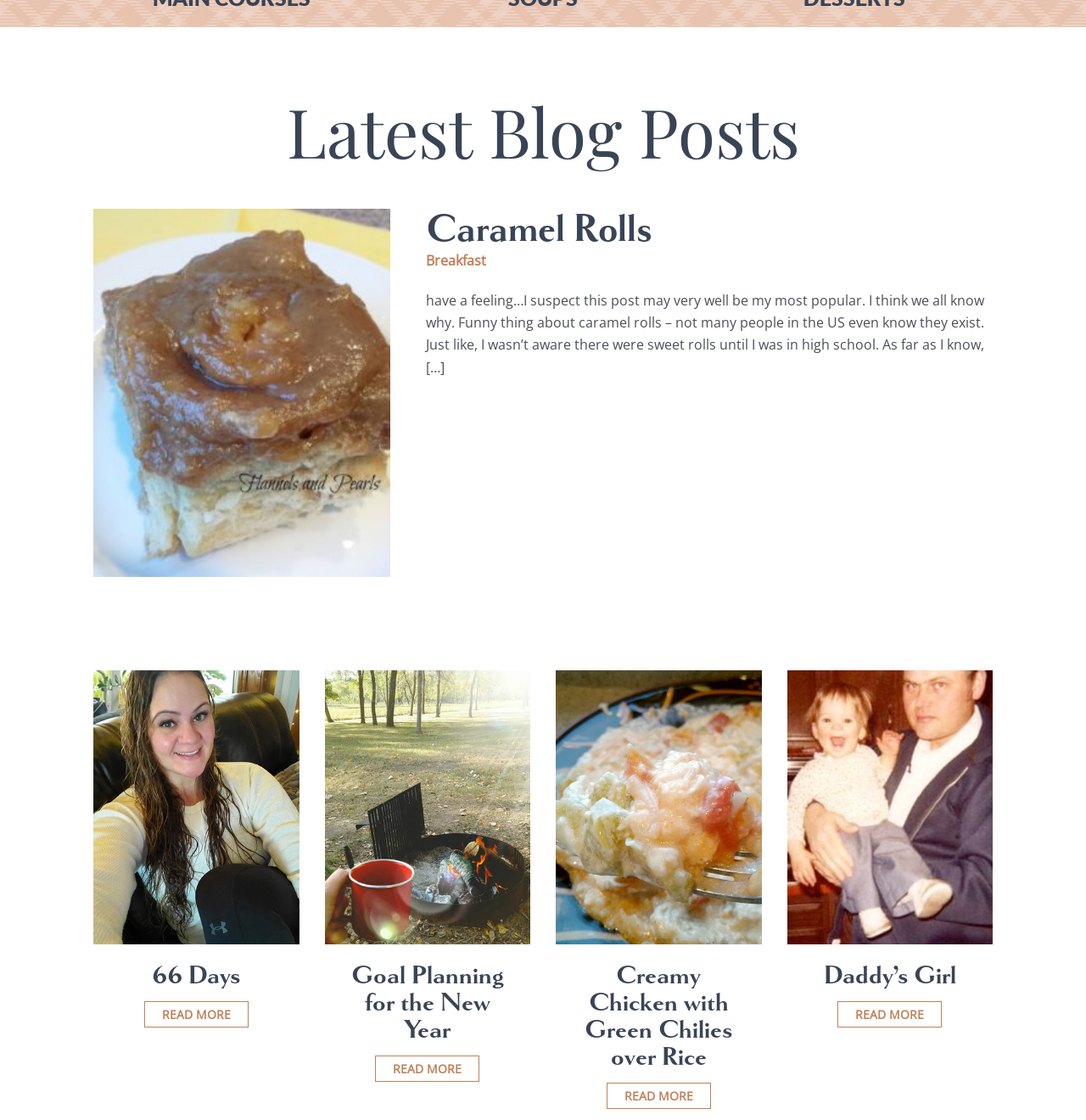Using the element description: "Breads", determine the bounding box coordinates for the specified UI element. The coordinates should be four float numbers between 0 and 1, [left, top, right, bottom].

[0.516, 0.662, 0.557, 0.679]